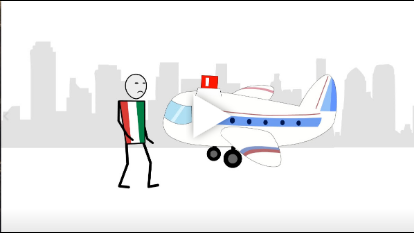Give a detailed account of what is happening in the image.

The image features an animated depiction of a stick figure standing next to a small airplane, set against a city skyline in the background. The stick figure is dressed in a green, white, and red striped shirt, possibly representing a flag, and has a contemplative expression. The airplane is adorned with blue and red details, enhancing its visual appeal. A prominent play button overlay indicates that this image is likely part of a video related to the topic of air ambulance services, a subject highlighted in the associated section titled "AIR AMBULANCE SERVICES." This section emphasizes the importance of timely medical transport and patient care, suggesting that viewers can learn more about these critical services through the video content.